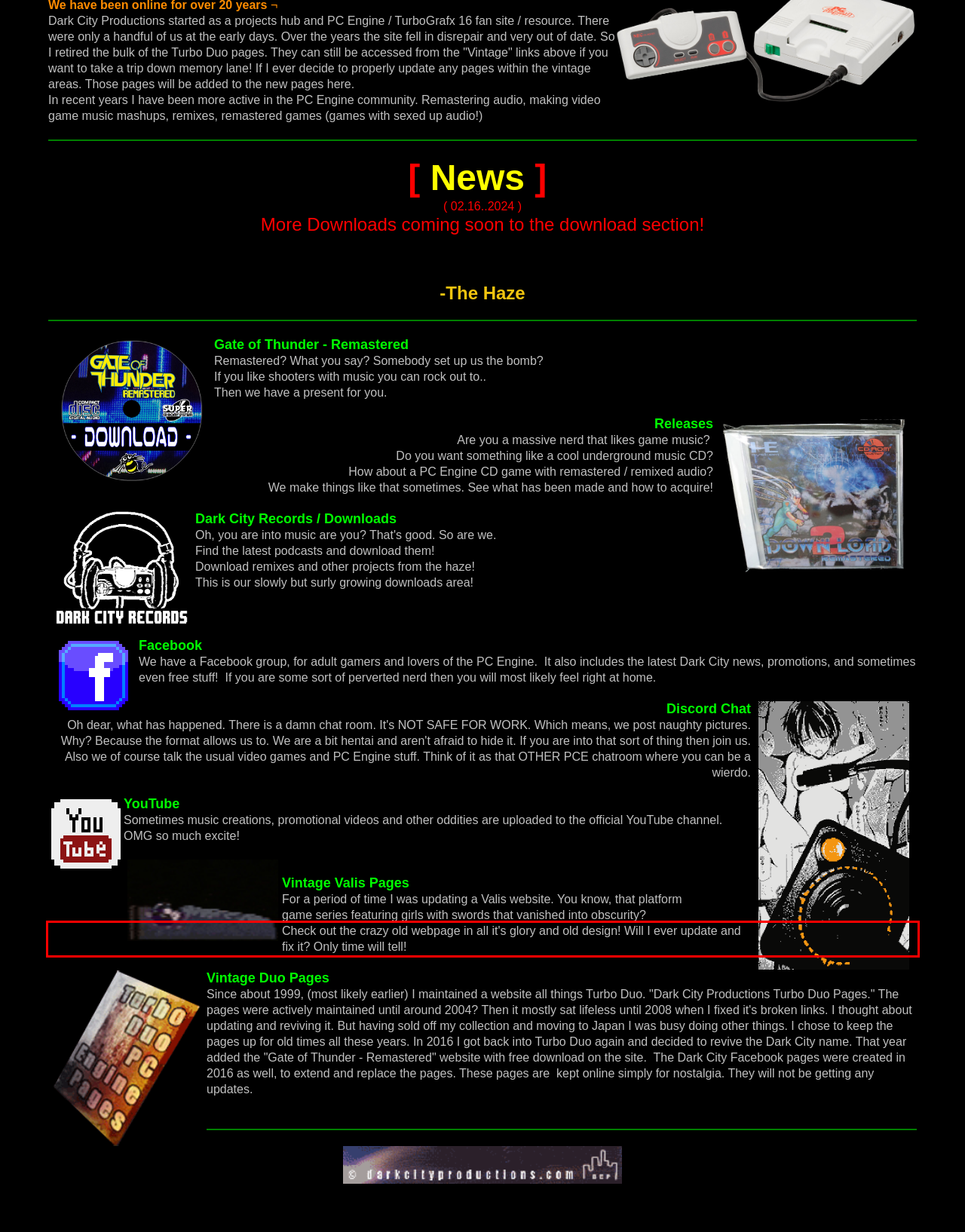Look at the screenshot of the webpage, locate the red rectangle bounding box, and generate the text content that it contains.

Check out the crazy old webpage in all it's glory and old design! Will I ever update and fix it? Only time will tell!